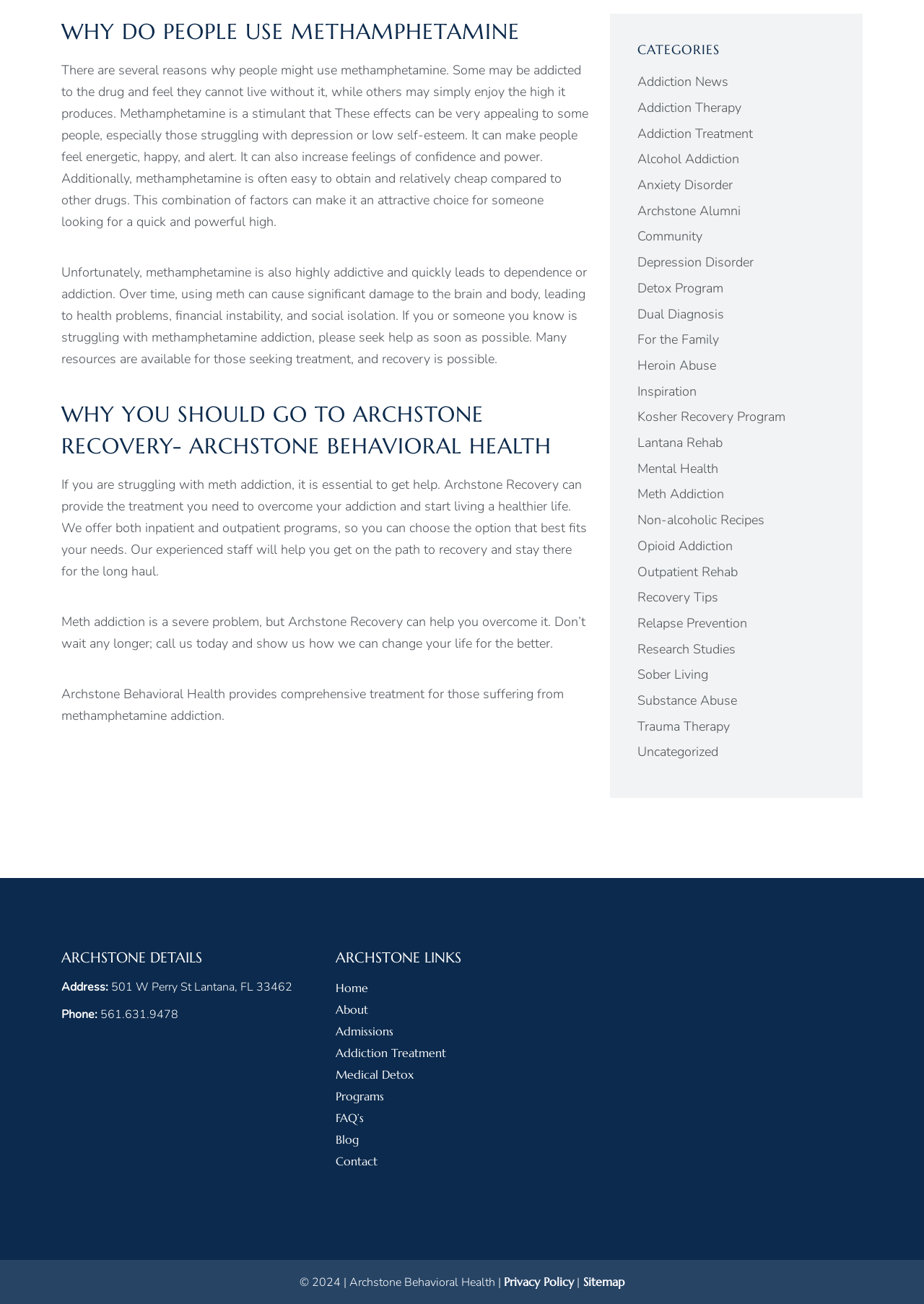Can you find the bounding box coordinates for the element that needs to be clicked to execute this instruction: "Follow Archstone on Facebook"? The coordinates should be given as four float numbers between 0 and 1, i.e., [left, top, right, bottom].

[0.066, 0.805, 0.106, 0.833]